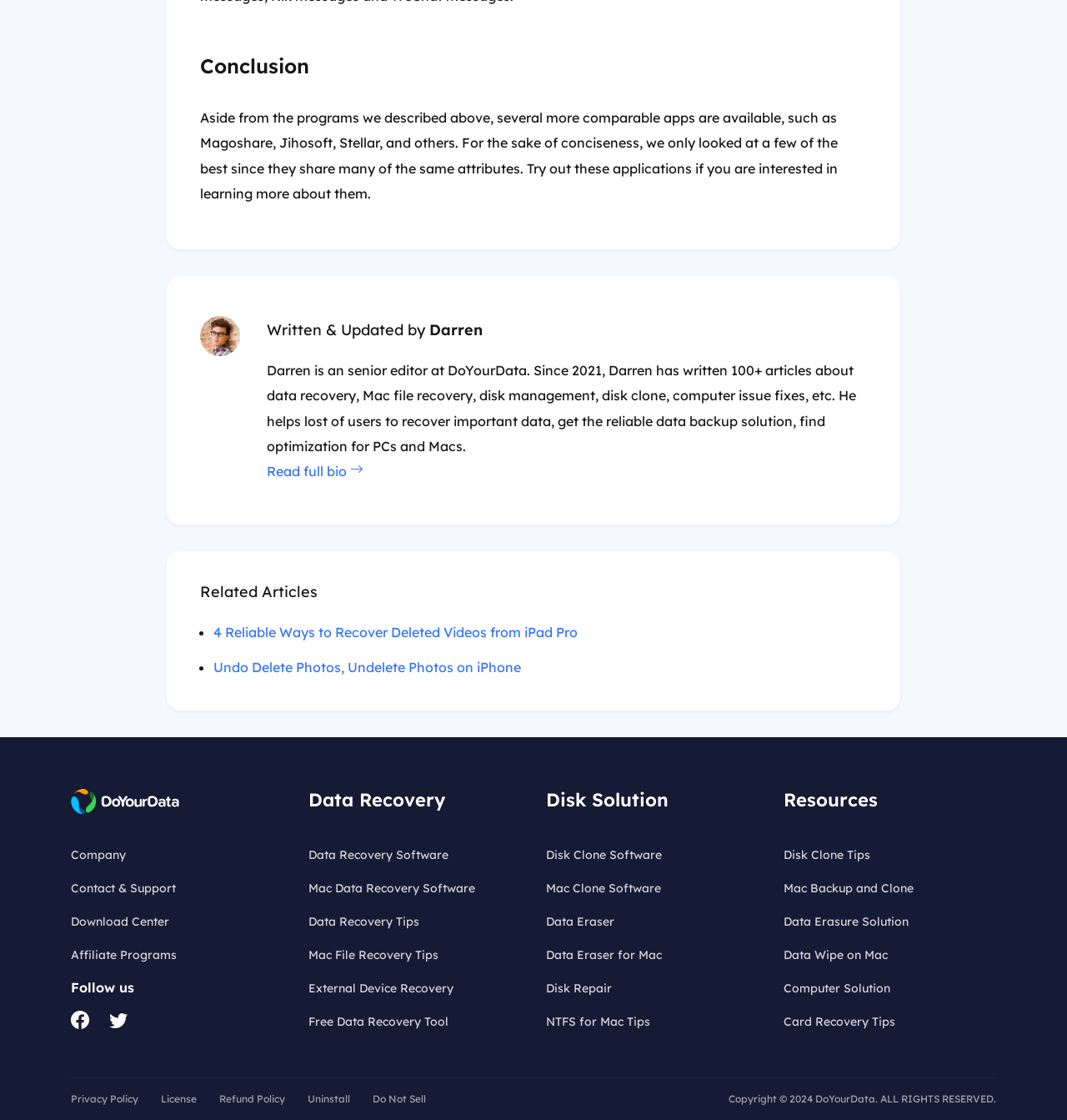What is the company name? Please answer the question using a single word or phrase based on the image.

DoYourData